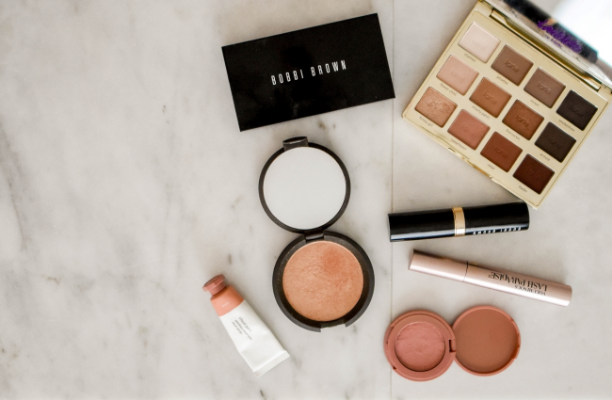Give a one-word or one-phrase response to the question:
How many small compact blushes are in the image?

Two